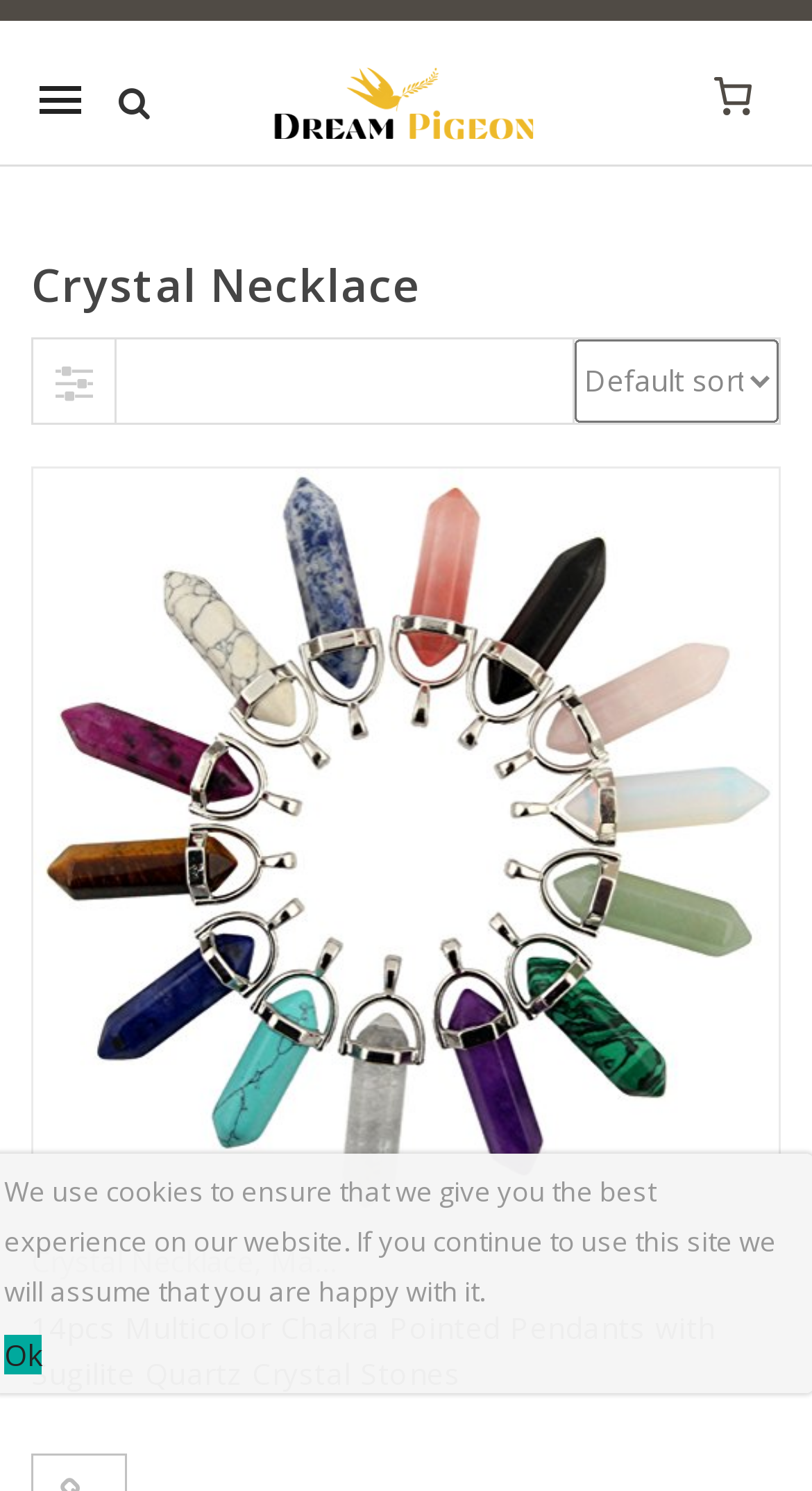Answer the following query with a single word or phrase:
What type of product is being showcased?

Crystal Necklace